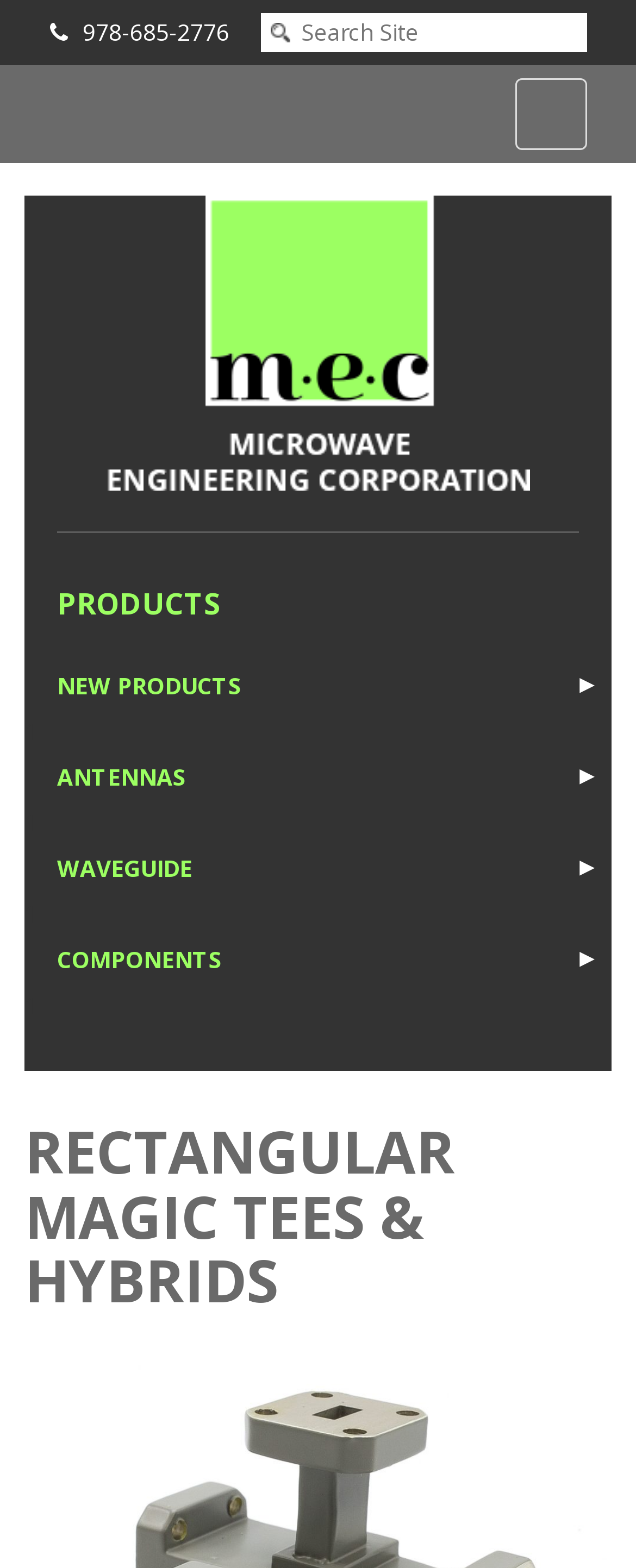What is the phone number on the webpage?
Deliver a detailed and extensive answer to the question.

The phone number is located at the top of the webpage, within the bounding box coordinates [0.119, 0.01, 0.36, 0.03]. It is a static text element with the OCR text '978-685-2776'.